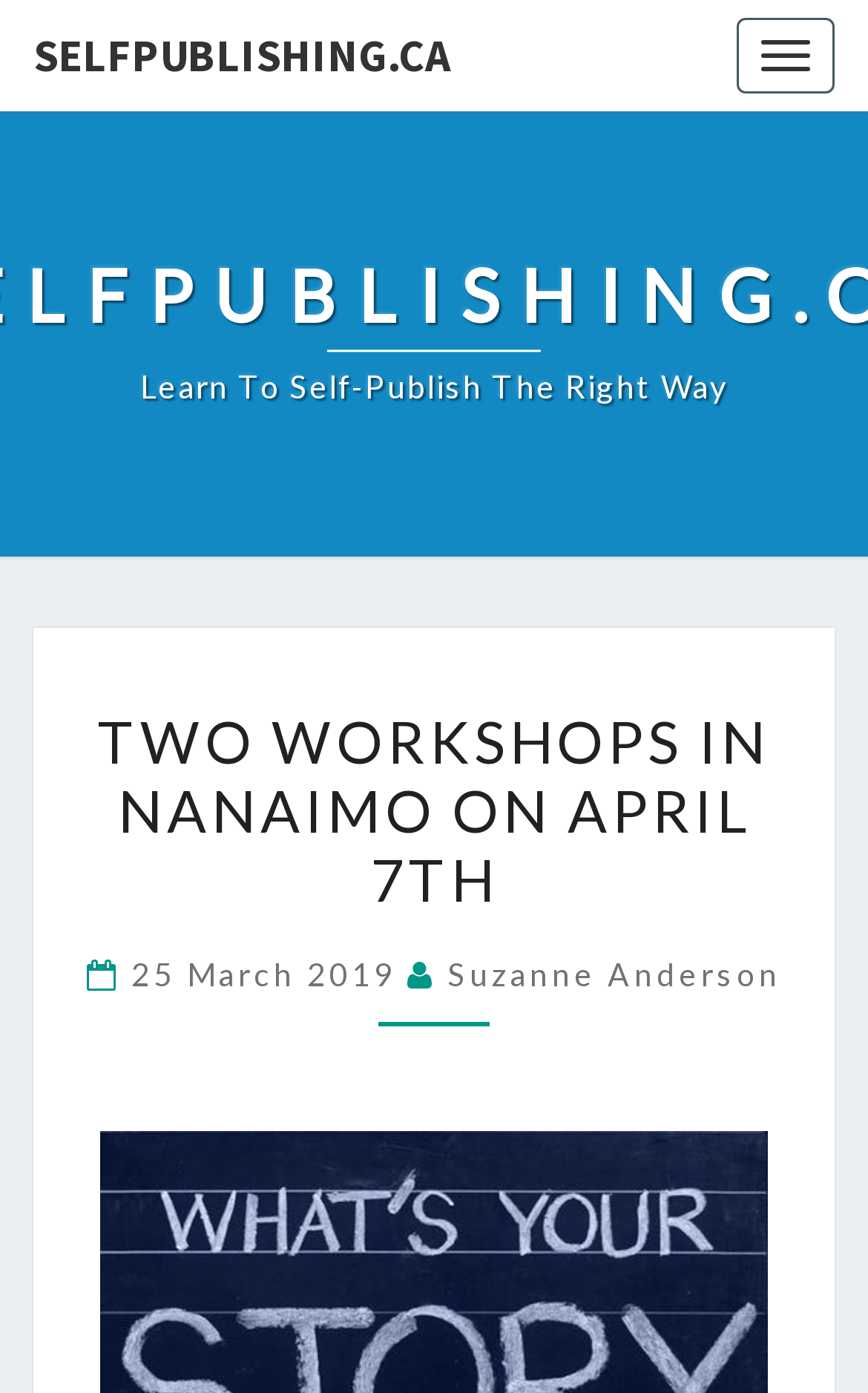Based on the image, please respond to the question with as much detail as possible:
What is the location of the workshops?

I found the location of the workshops by looking at the main heading of the webpage, which is 'TWO WORKSHOPS IN NANAIMO ON APRIL 7TH'. The word 'Nanaimo' is part of the heading, which indicates that the workshops are located in Nanaimo.